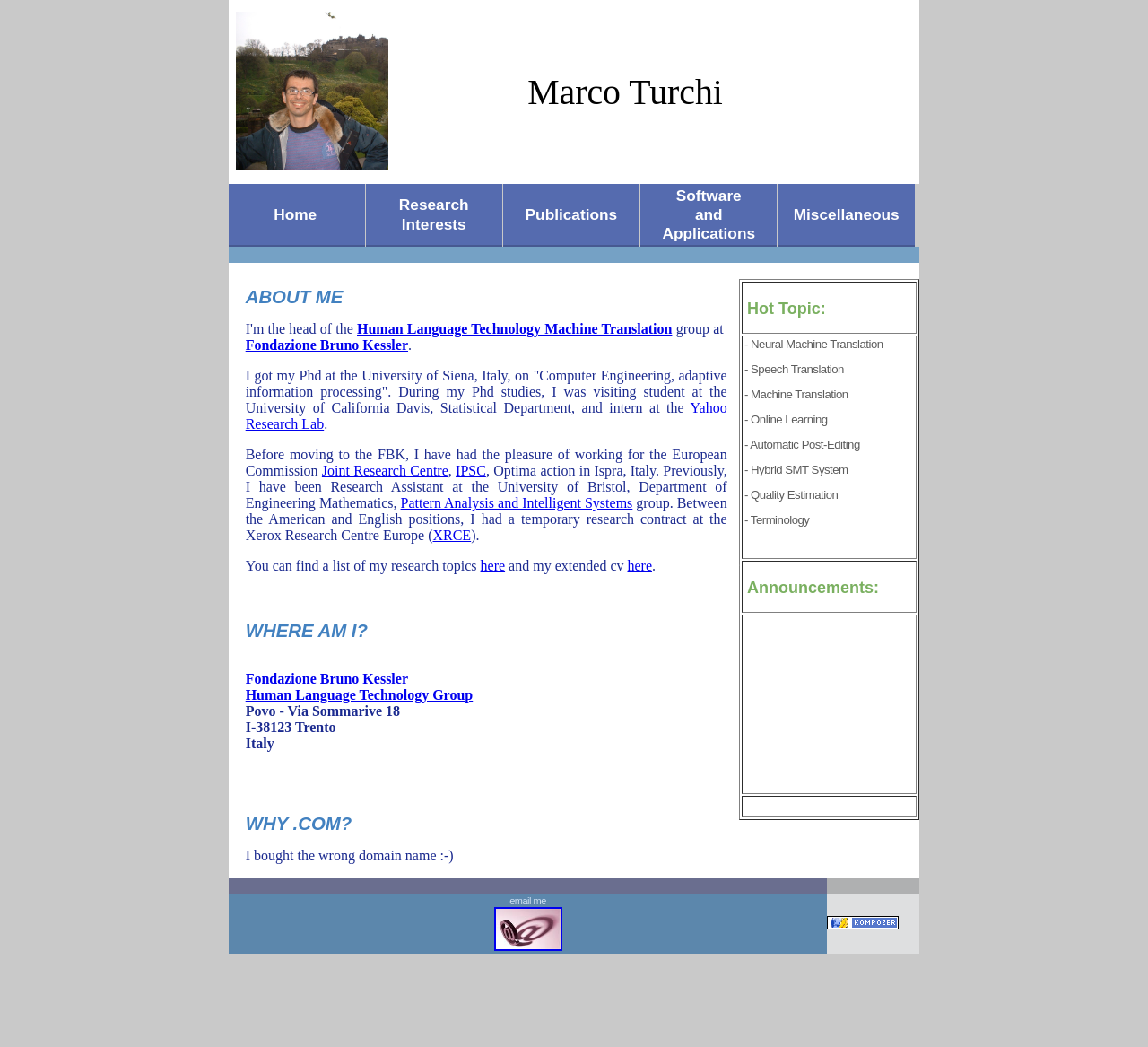Locate the bounding box coordinates of the element to click to perform the following action: 'go to the Publications page'. The coordinates should be given as four float values between 0 and 1, in the form of [left, top, right, bottom].

[0.457, 0.2, 0.538, 0.212]